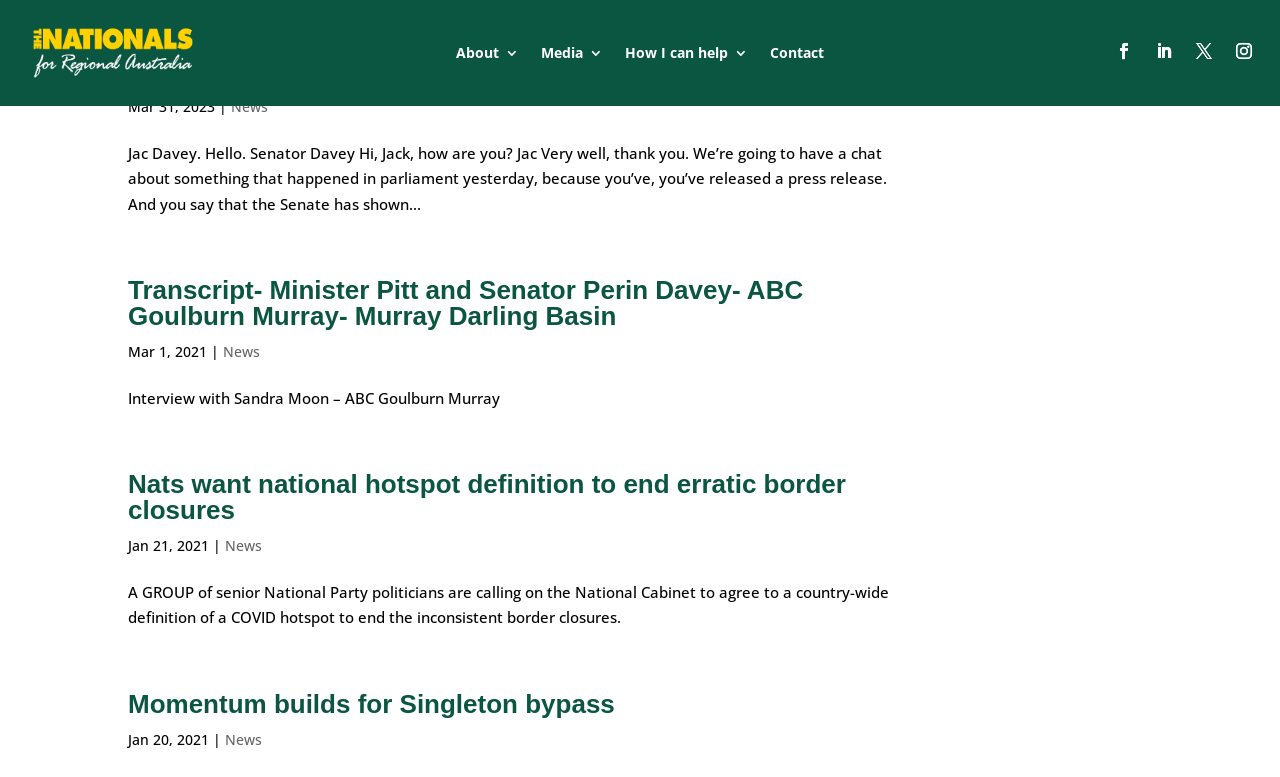Specify the bounding box coordinates of the element's area that should be clicked to execute the given instruction: "View About page". The coordinates should be four float numbers between 0 and 1, i.e., [left, top, right, bottom].

[0.356, 0.019, 0.405, 0.117]